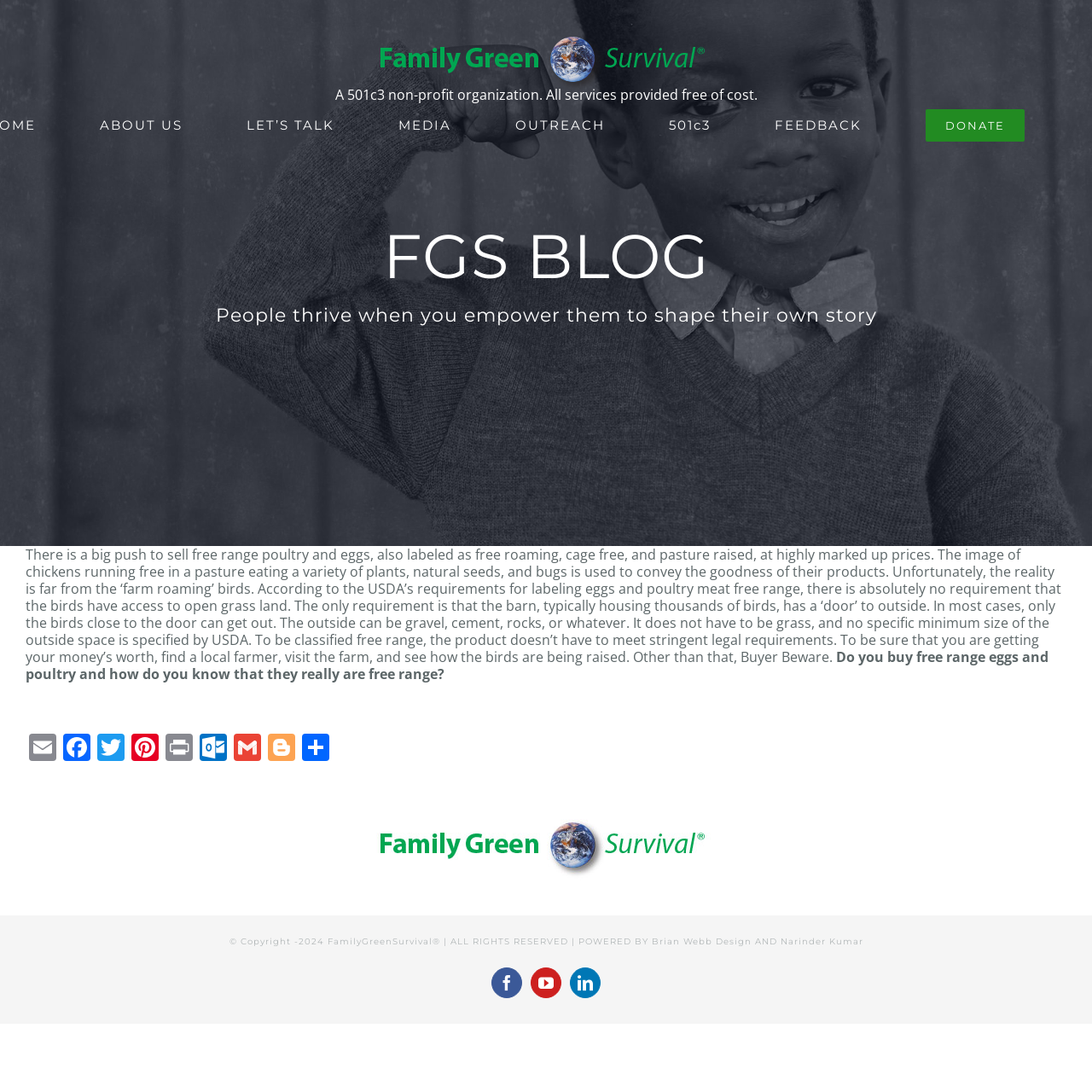Provide the bounding box coordinates for the area that should be clicked to complete the instruction: "Go to the DONATE page".

[0.848, 0.095, 0.938, 0.135]